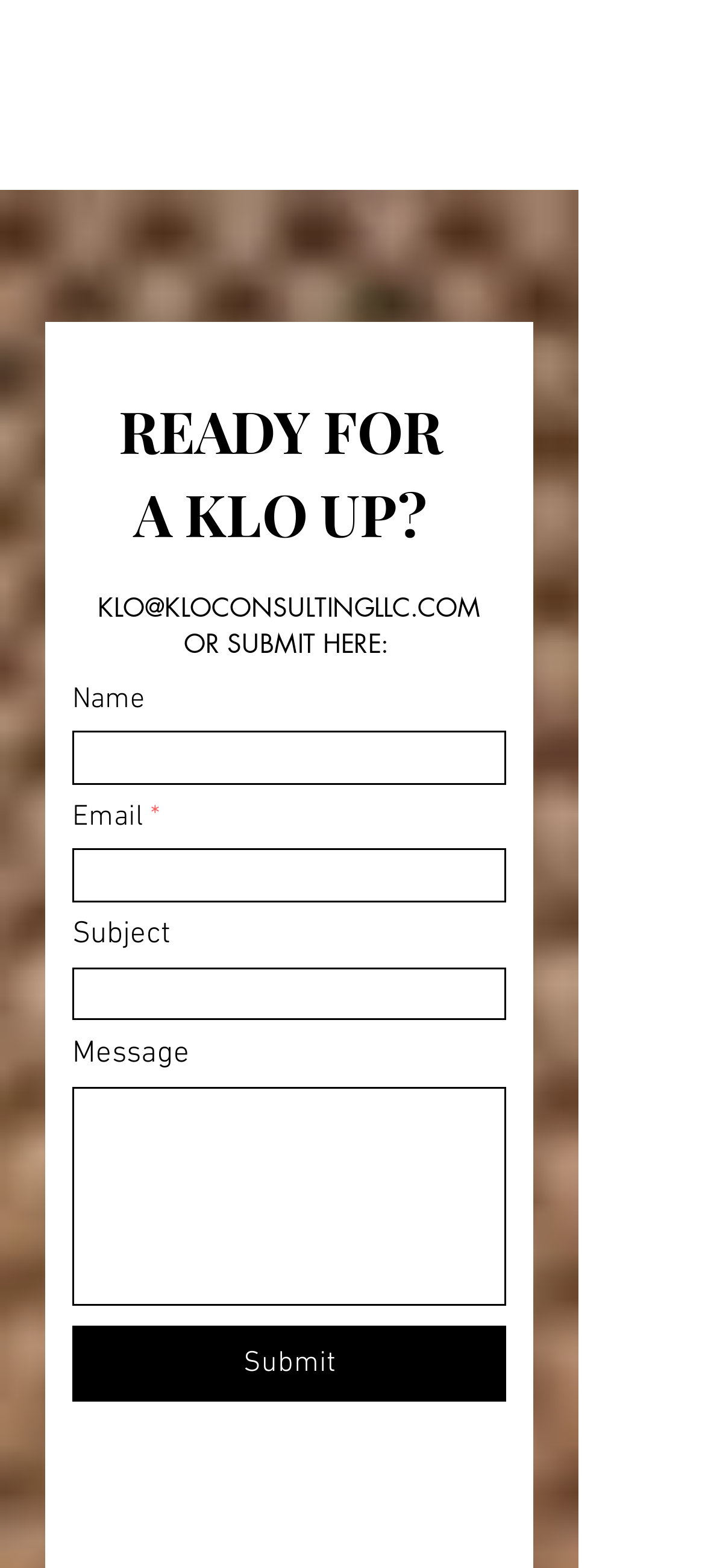What is the company associated with Jennifer McLennan?
Provide a concise answer using a single word or phrase based on the image.

Marriott International